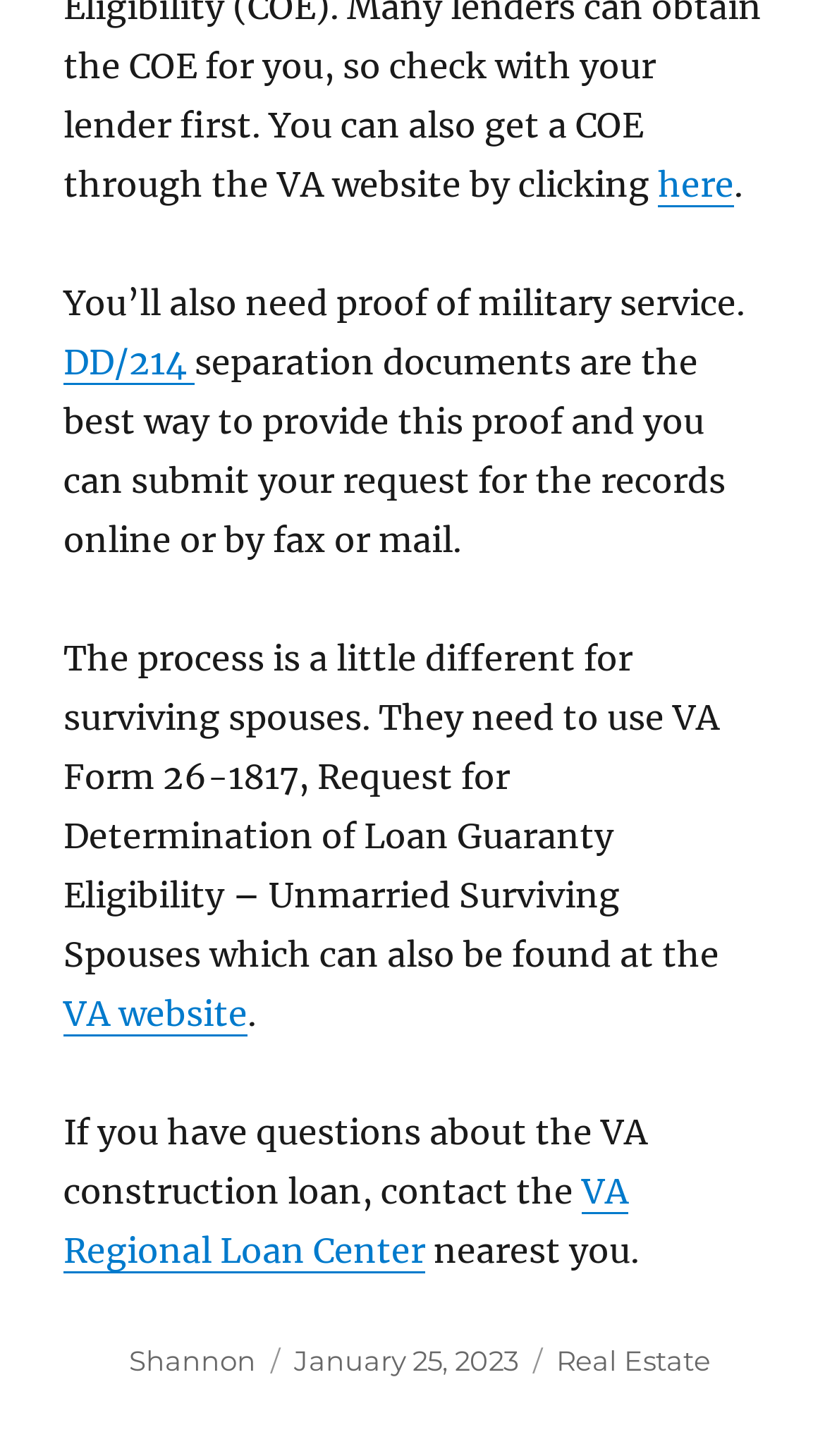What is the best way to provide proof of military service?
Using the details shown in the screenshot, provide a comprehensive answer to the question.

According to the webpage, it is mentioned that 'DD/214 separation documents are the best way to provide this proof' which implies that DD/214 separation documents are the recommended way to provide proof of military service.